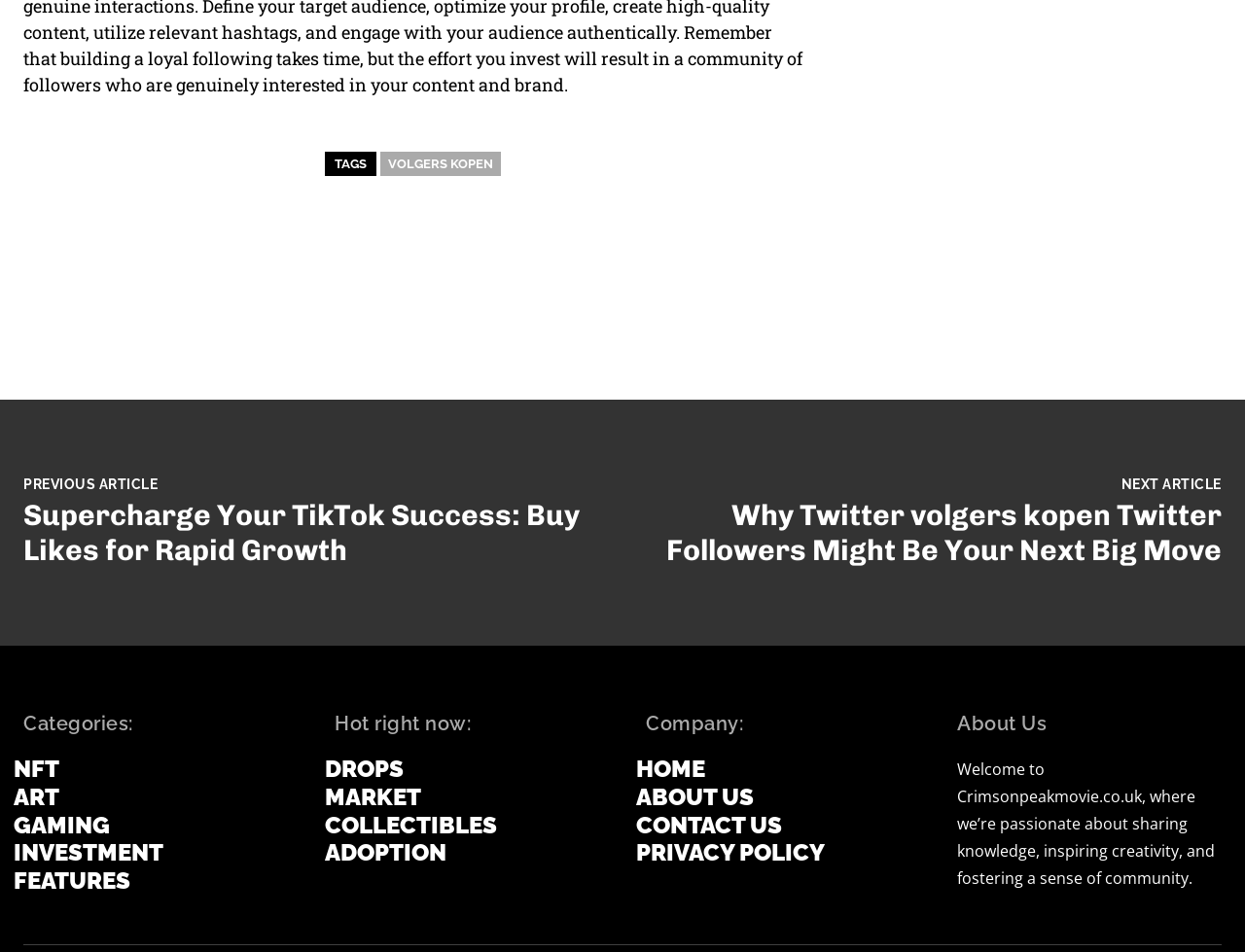Answer briefly with one word or phrase:
What is the title of the latest article?

Supercharge Your TikTok Success